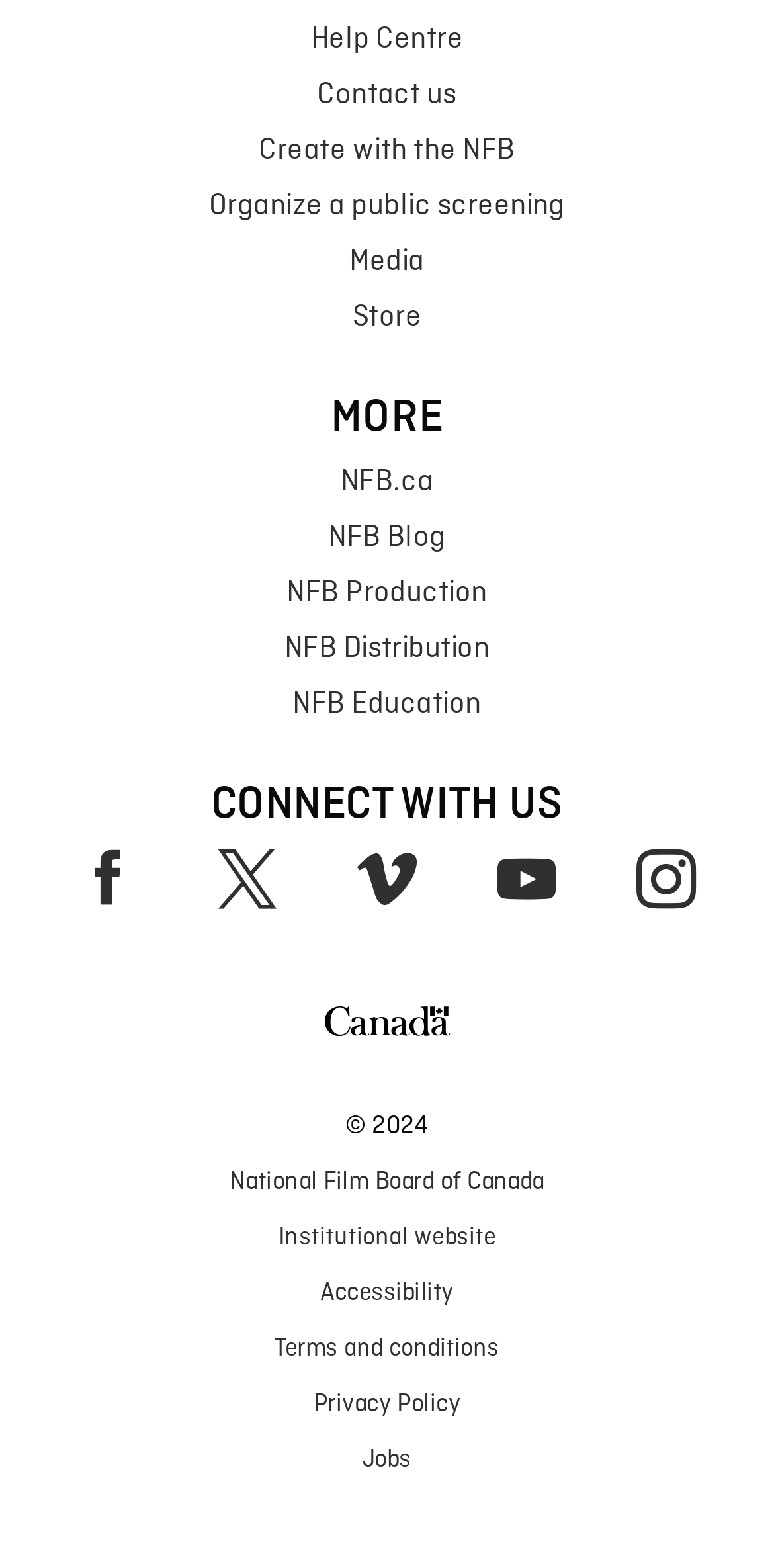Locate the bounding box coordinates of the area that needs to be clicked to fulfill the following instruction: "Contact us". The coordinates should be in the format of four float numbers between 0 and 1, namely [left, top, right, bottom].

[0.025, 0.043, 0.975, 0.078]